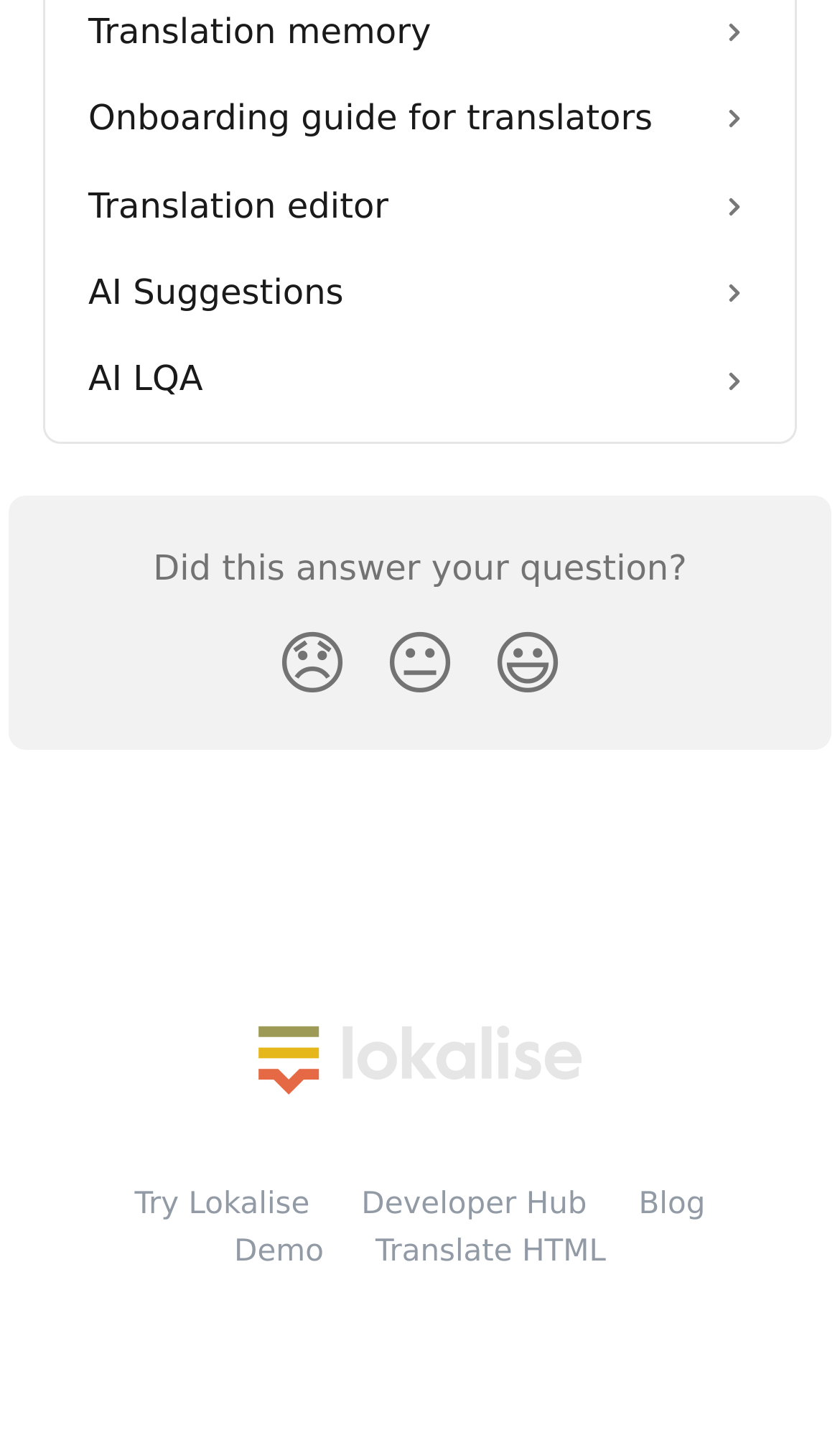Respond concisely with one word or phrase to the following query:
What is the purpose of the links 'Onboarding guide for translators', 'Translation editor', 'AI Suggestions', and 'AI LQA'?

Translation-related tasks